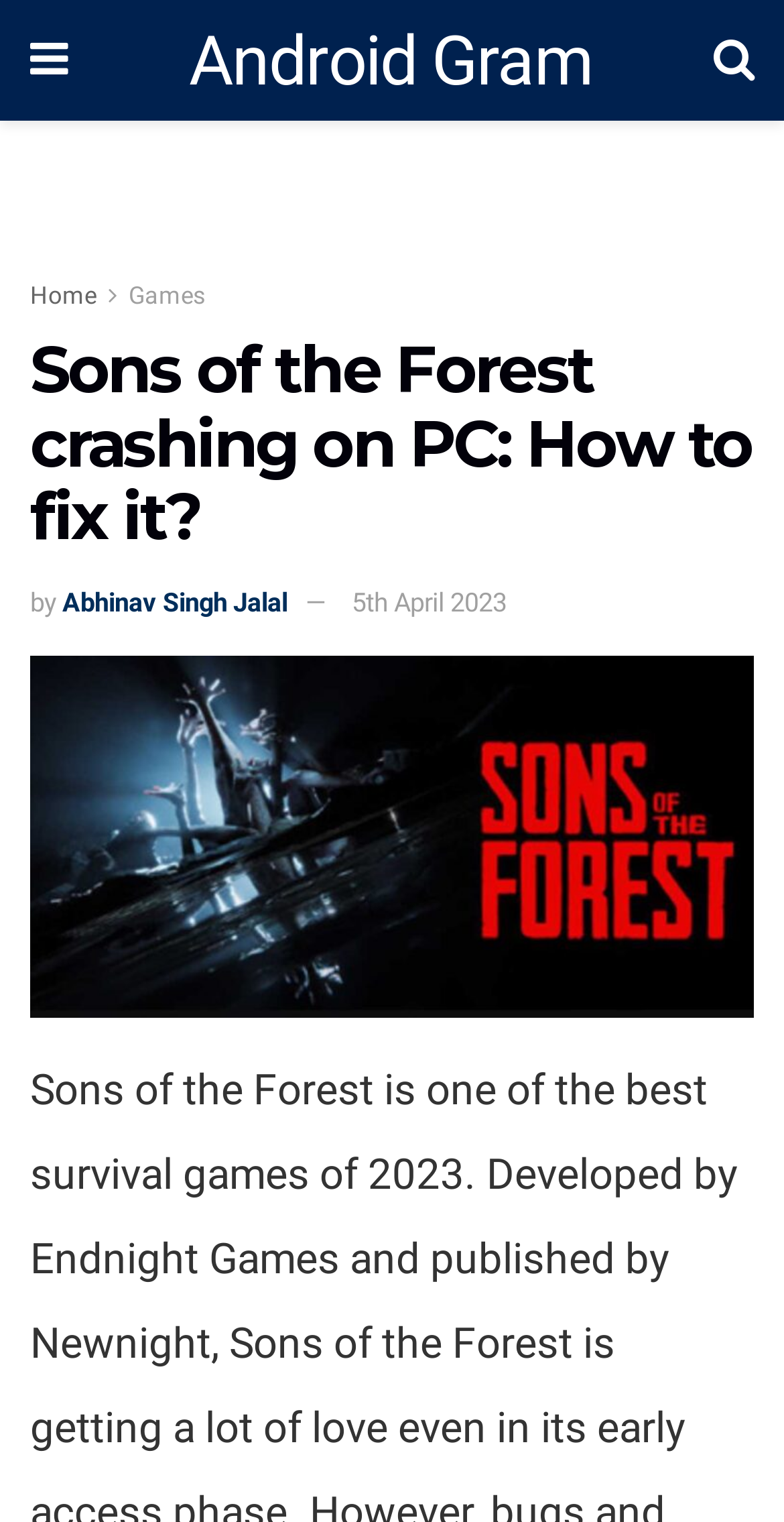Provide the text content of the webpage's main heading.

Sons of the Forest crashing on PC: How to fix it?